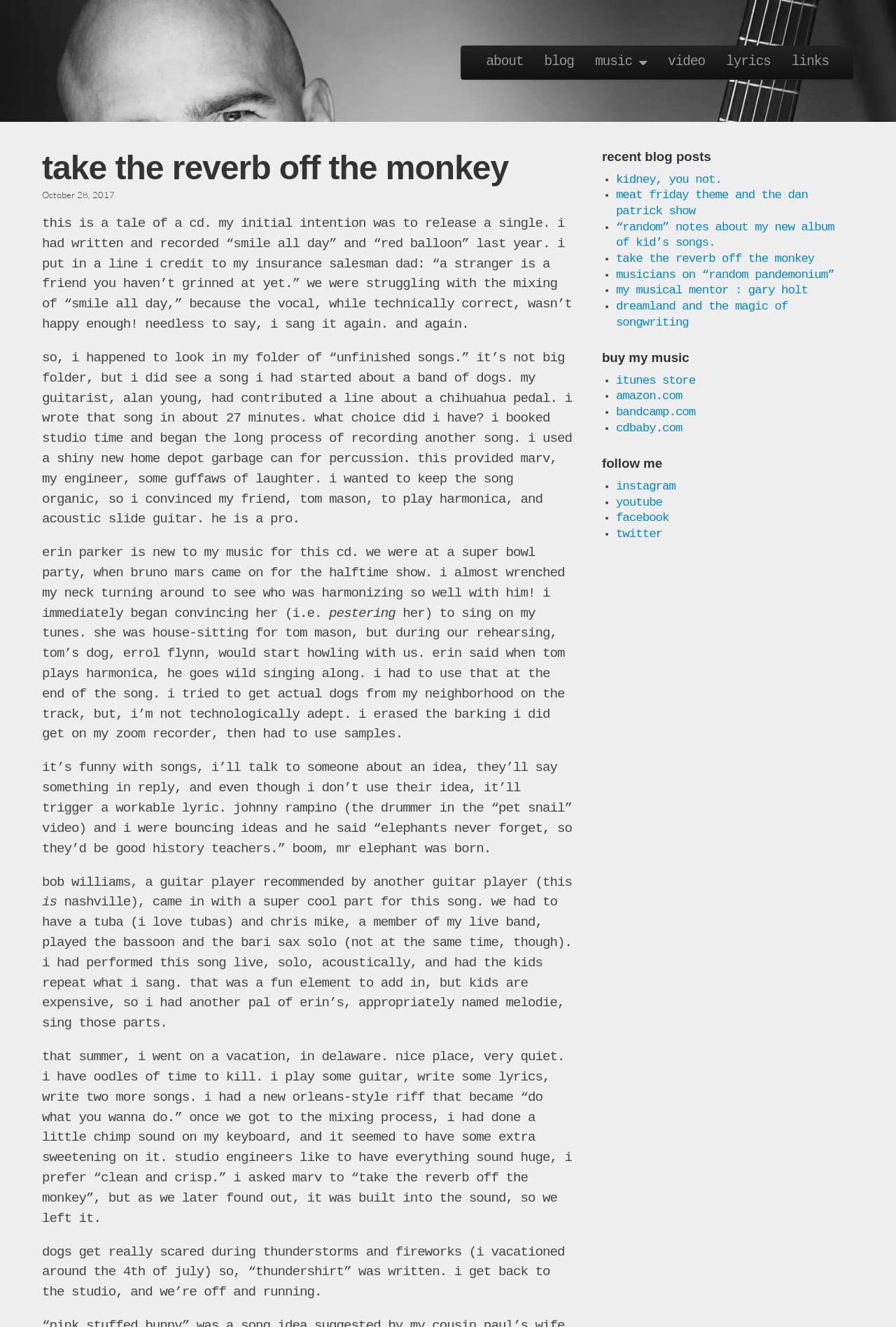What is the name of the song that was written in 27 minutes?
Carefully analyze the image and provide a thorough answer to the question.

The text in the StaticText element describes the process of writing a song about a band of dogs, which was written in 27 minutes, indicating that this is the song being referred to.